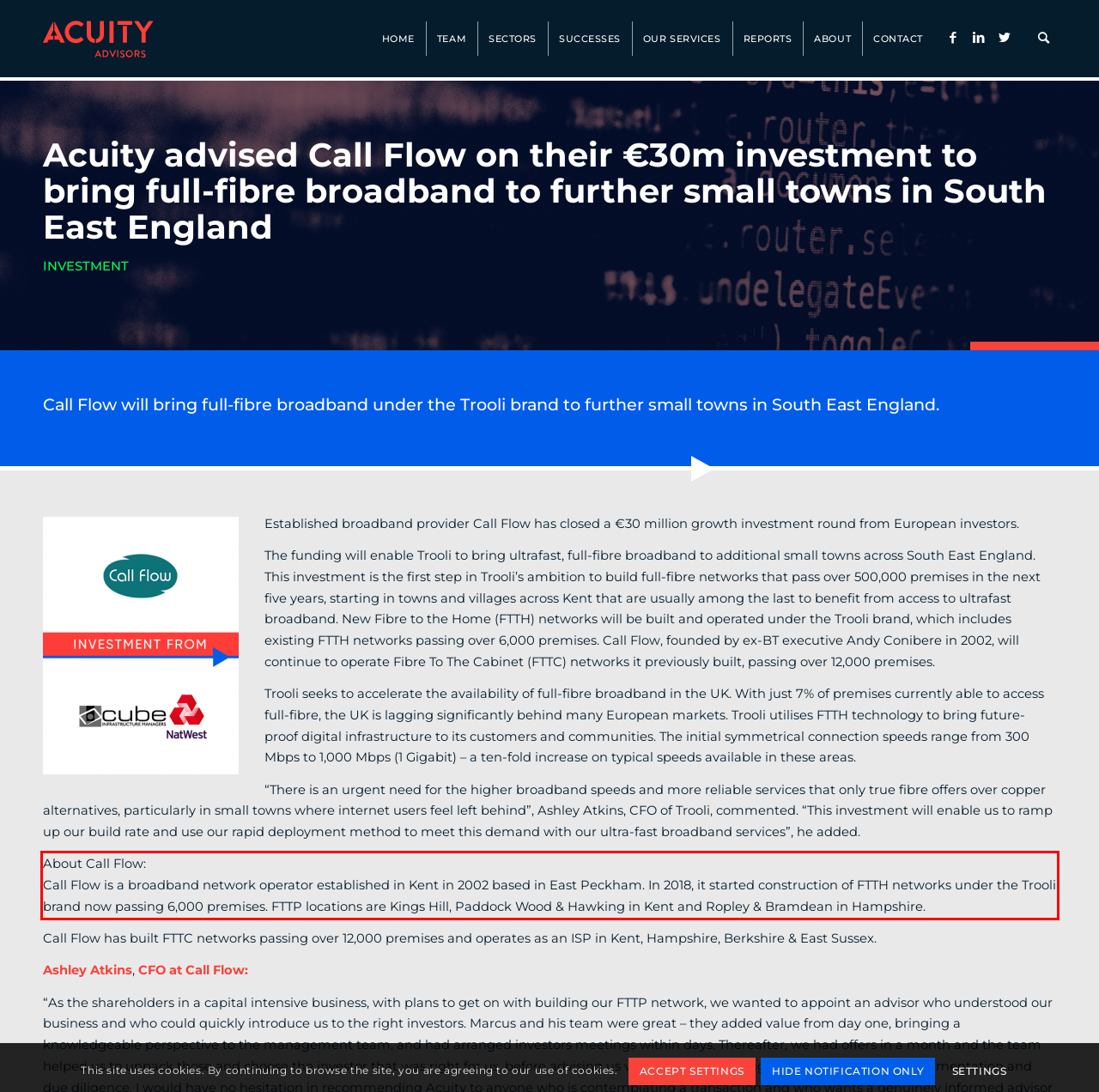You are provided with a screenshot of a webpage that includes a UI element enclosed in a red rectangle. Extract the text content inside this red rectangle.

About Call Flow: Call Flow is a broadband network operator established in Kent in 2002 based in East Peckham. In 2018, it started construction of FTTH networks under the Trooli brand now passing 6,000 premises. FTTP locations are Kings Hill, Paddock Wood & Hawking in Kent and Ropley & Bramdean in Hampshire.